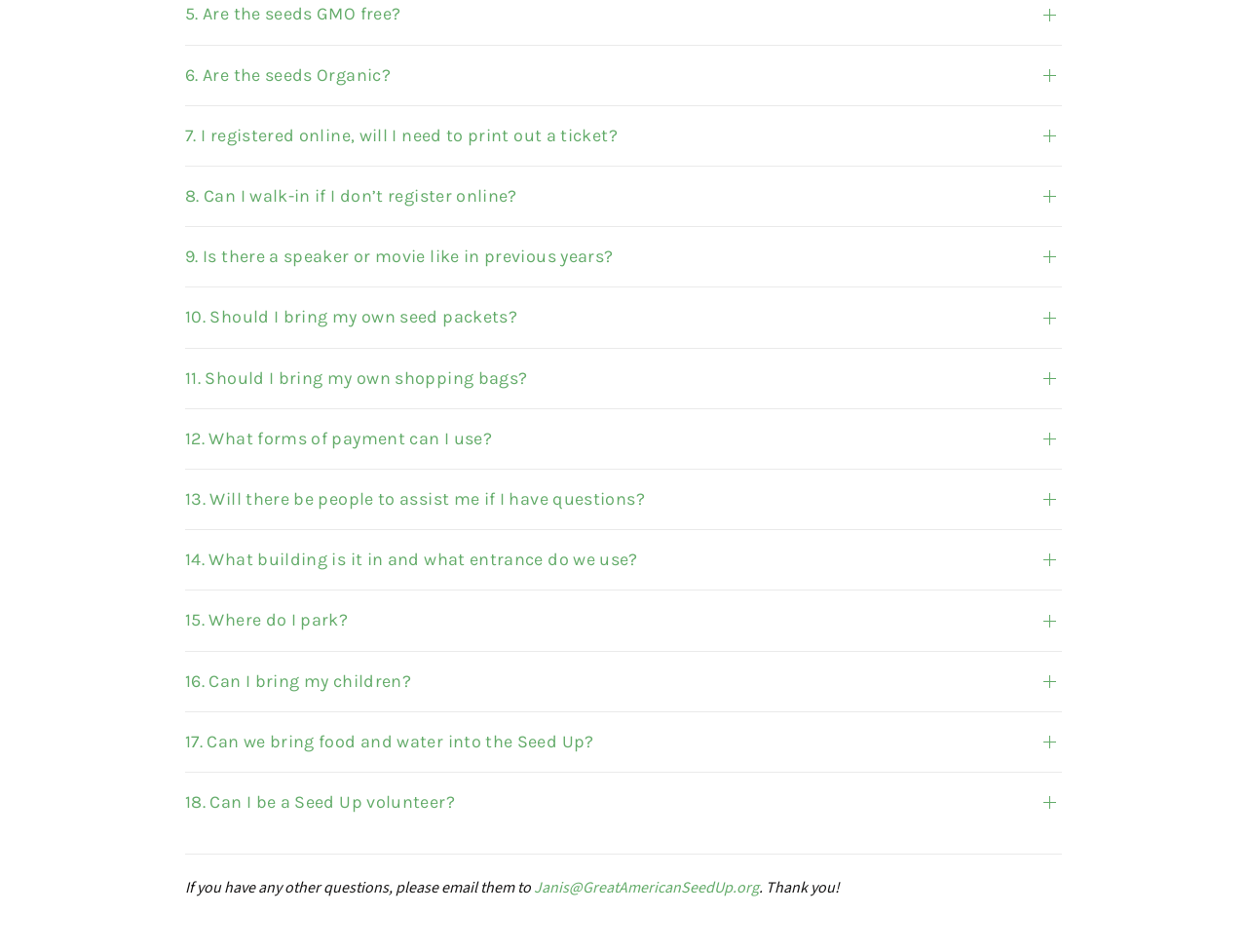Please identify the bounding box coordinates of where to click in order to follow the instruction: "Click the 'Will there be people to assist me if I have questions?' button".

[0.148, 0.512, 0.852, 0.538]